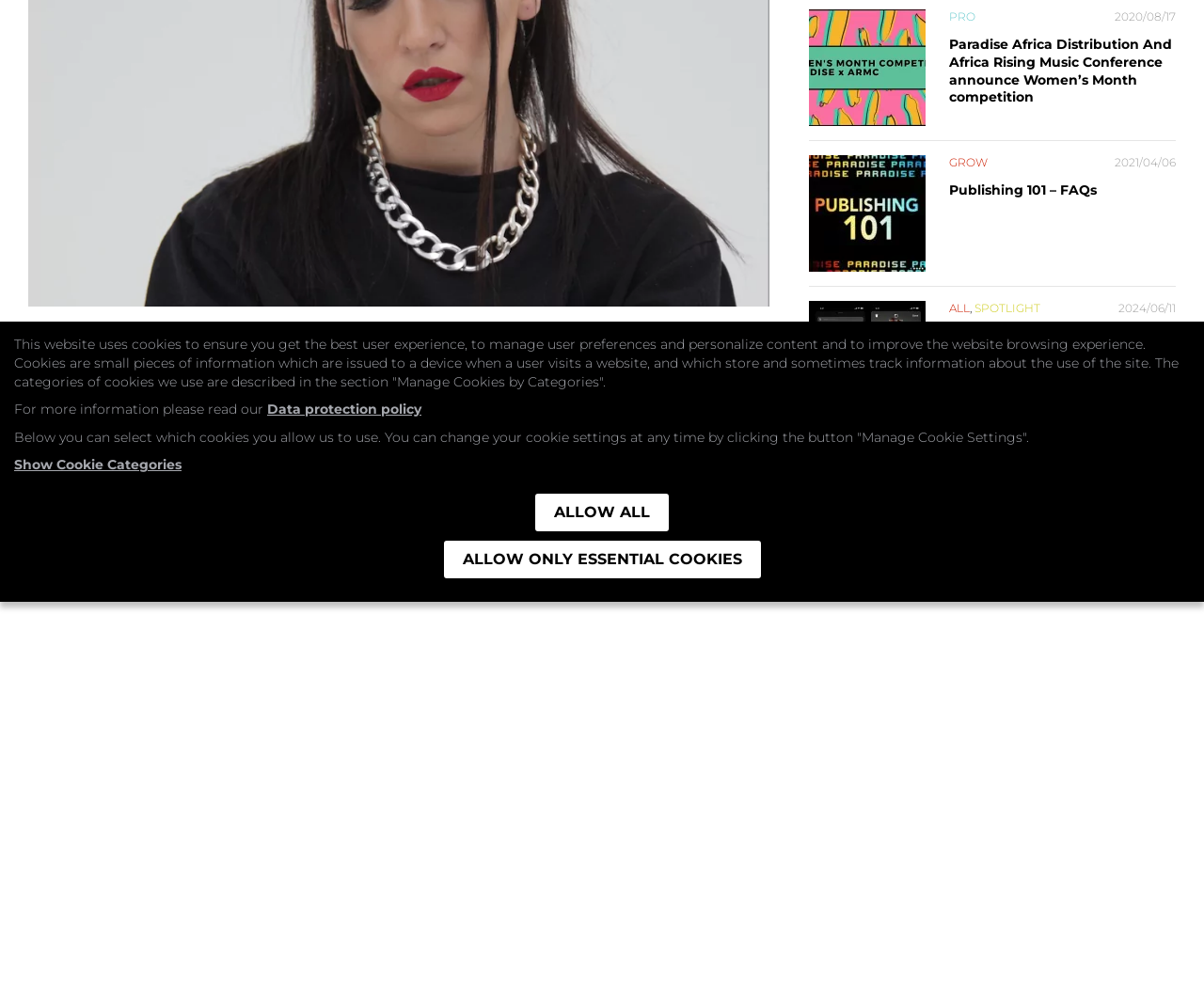Find the bounding box of the element with the following description: "Show Cookie Categories". The coordinates must be four float numbers between 0 and 1, formatted as [left, top, right, bottom].

[0.012, 0.46, 0.151, 0.478]